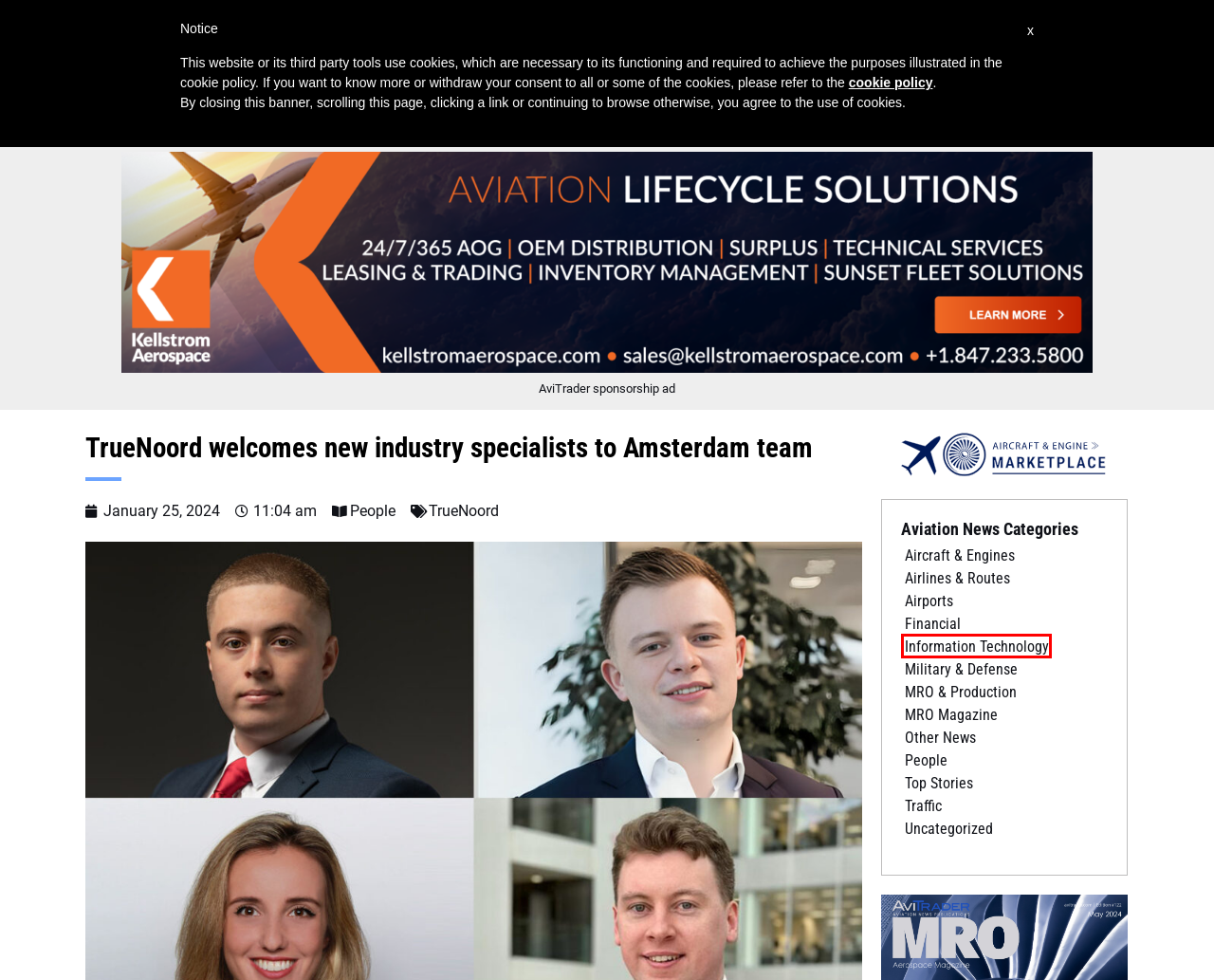You are provided with a screenshot of a webpage that has a red bounding box highlighting a UI element. Choose the most accurate webpage description that matches the new webpage after clicking the highlighted element. Here are your choices:
A. MRO & Production Archives - AviTrader Aviation News
B. Subscriptions - AviTrader Aviation News
C. People Archives - AviTrader Aviation News
D. Uncategorized Archives - AviTrader Aviation News
E. Privacy/Legal - AviTrader Aviation News
F. Information Technology Archives - AviTrader Aviation News
G. Military & Defense Archives - AviTrader Aviation News
H. Other News Archives - AviTrader Aviation News

F